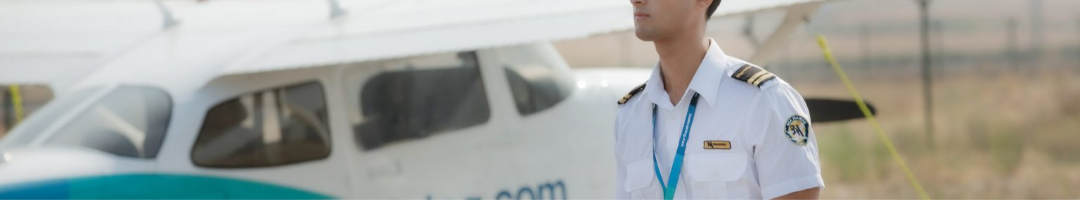What is hanging around the pilot's neck?
Give a detailed and exhaustive answer to the question.

According to the caption, a blue lanyard is hanging around the pilot's neck, possibly holding an identification badge.